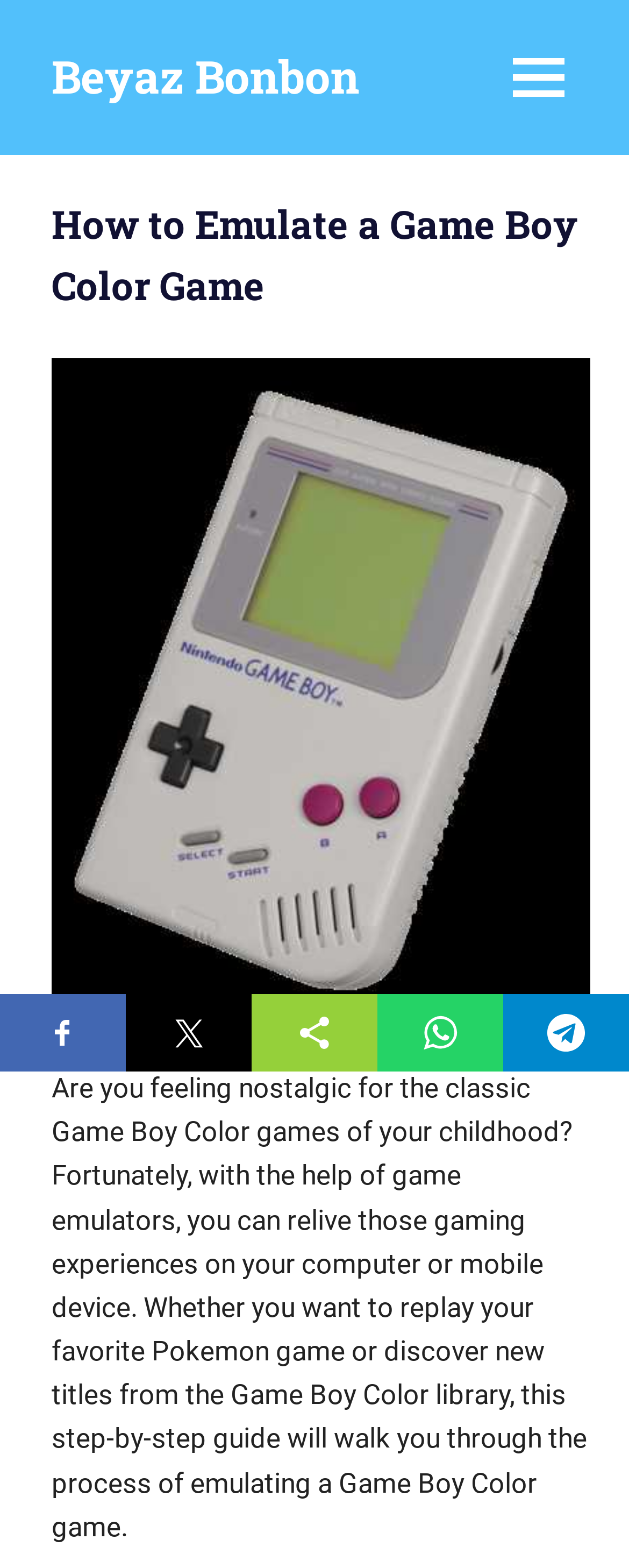Please give a one-word or short phrase response to the following question: 
What is the primary function of the website?

Emulate Game Boy Color games